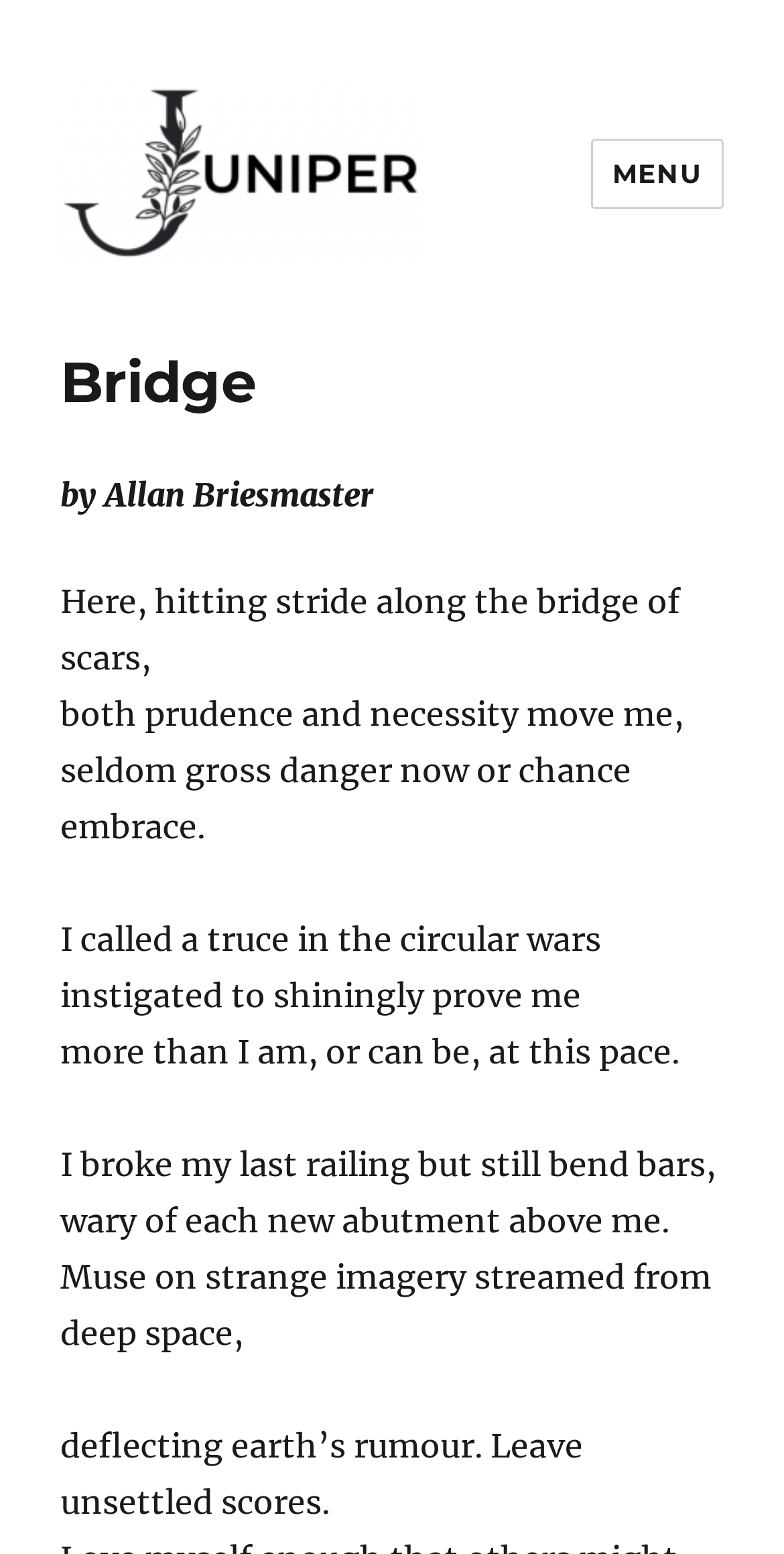Extract the bounding box coordinates for the UI element described as: "parent_node: JUNIPER".

[0.077, 0.054, 0.538, 0.17]